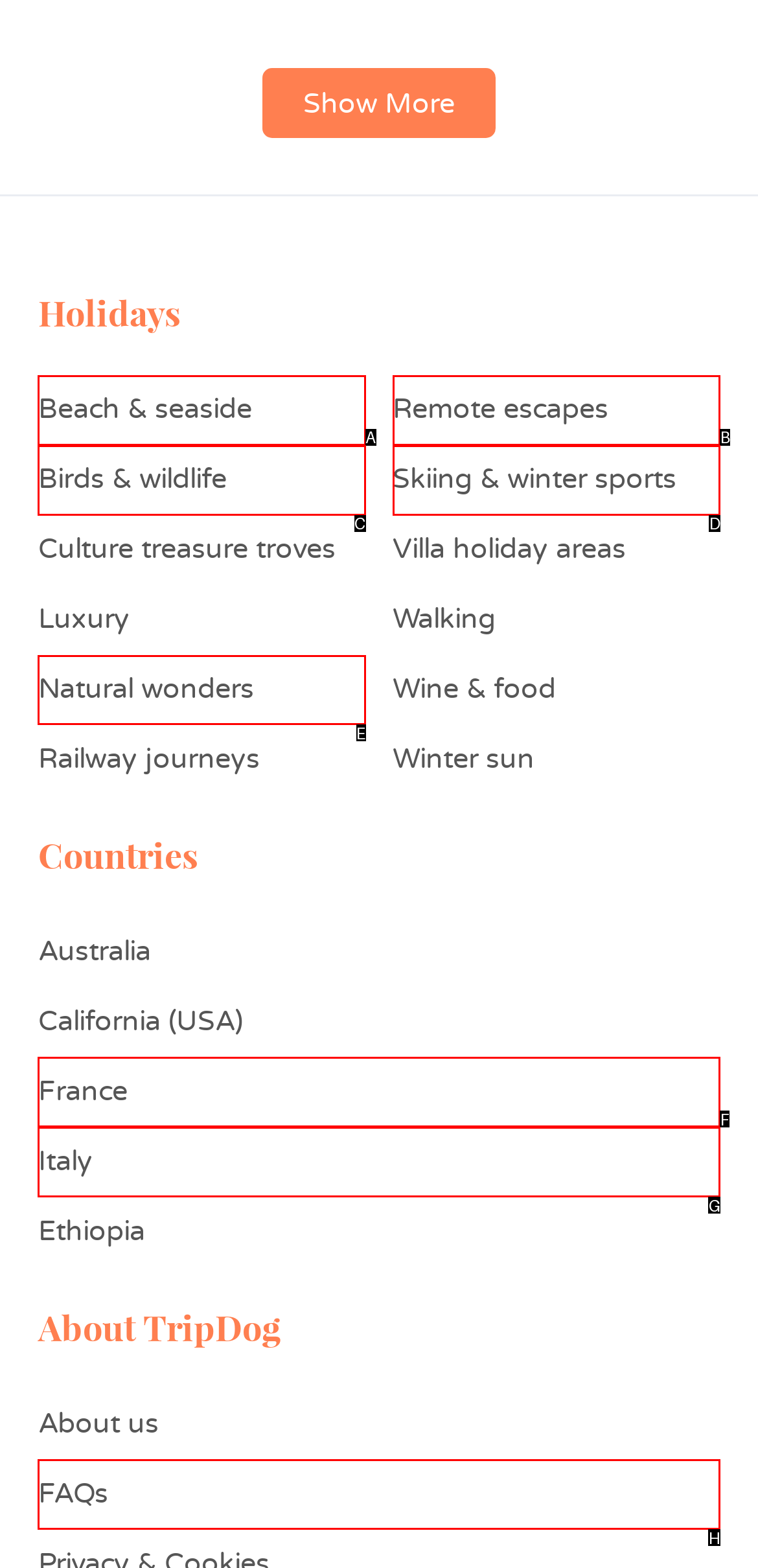Identify the letter of the UI element that corresponds to: TV
Respond with the letter of the option directly.

None